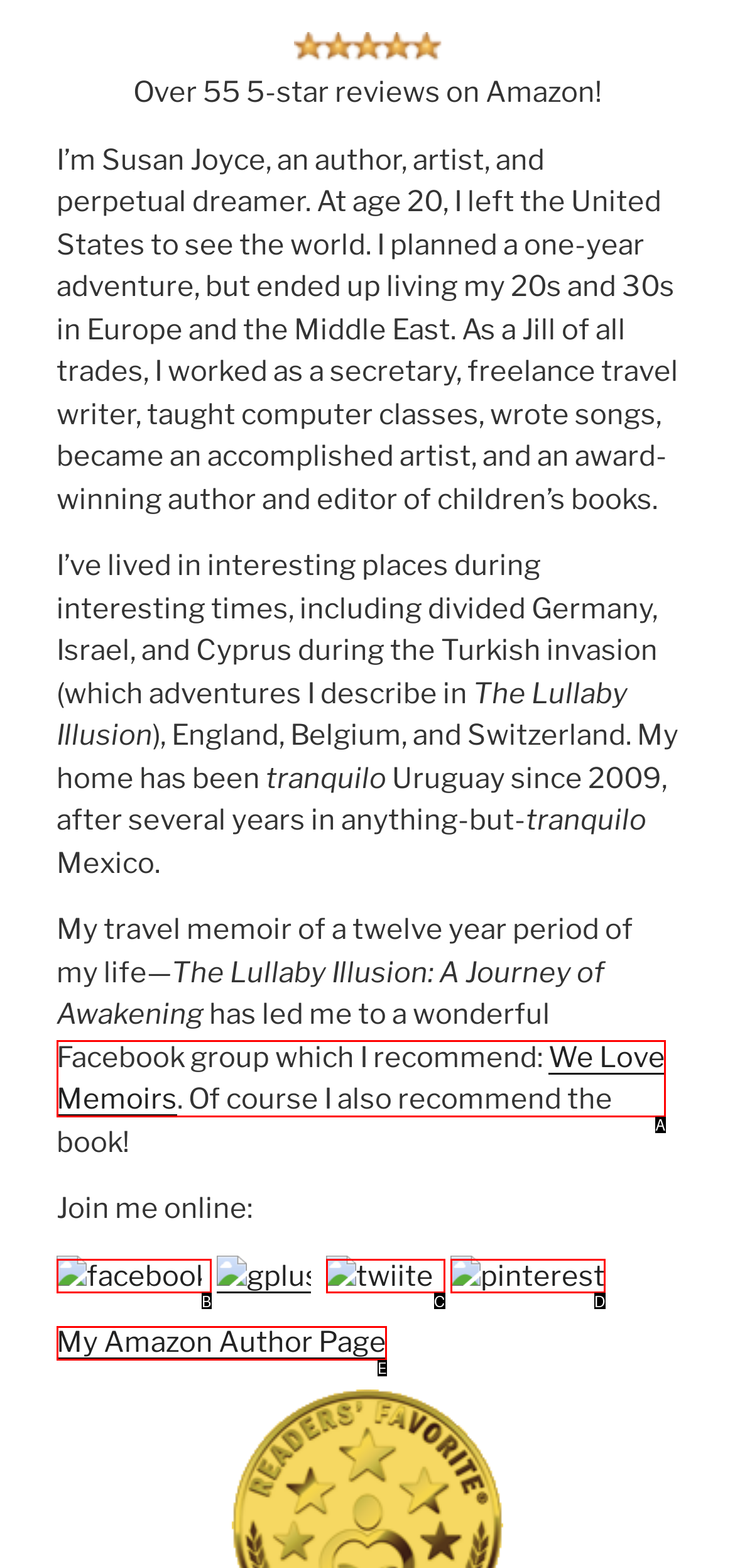Select the option that fits this description: We Love Memoirs
Answer with the corresponding letter directly.

A